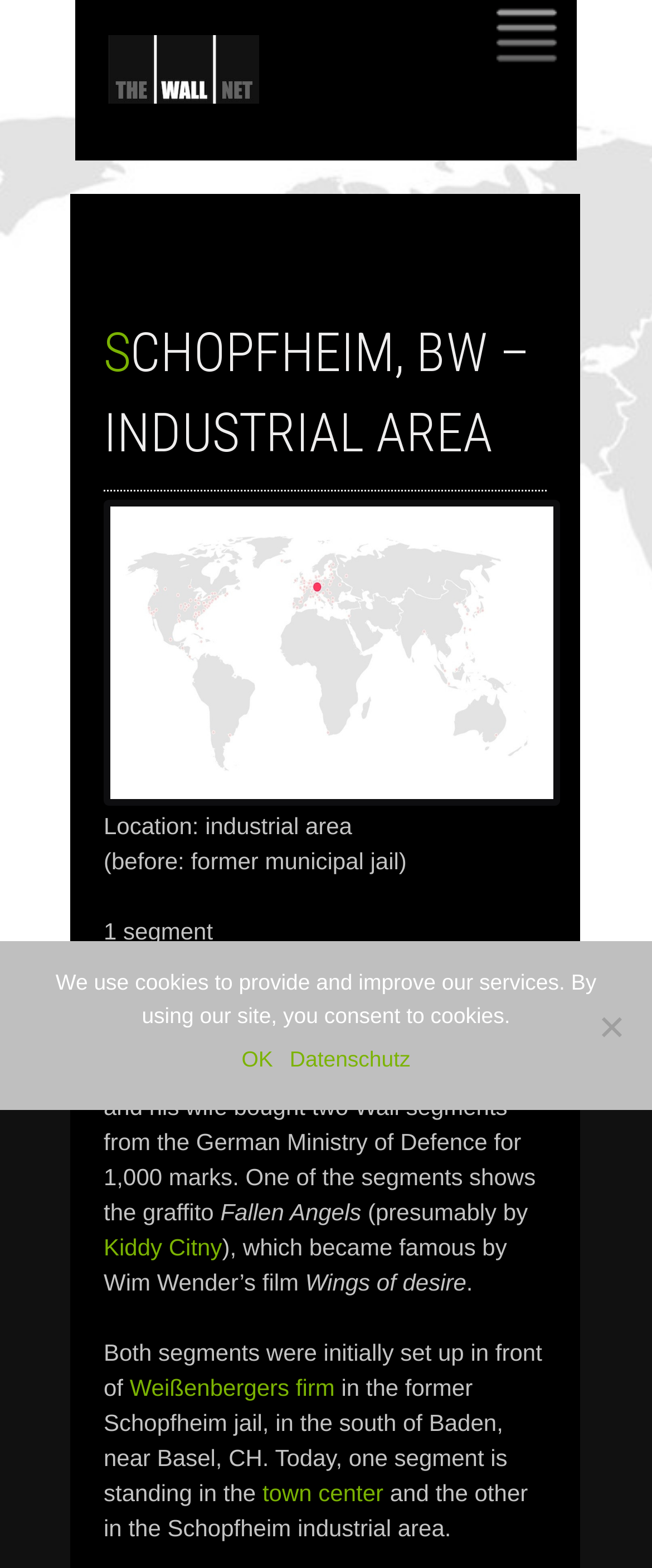Where were the two segments initially set up?
Answer the question with a detailed and thorough explanation.

The text states that 'Both segments were initially set up in front of Weißenbergers' firm in the former Schopfheim jail' which provides the answer to the question.